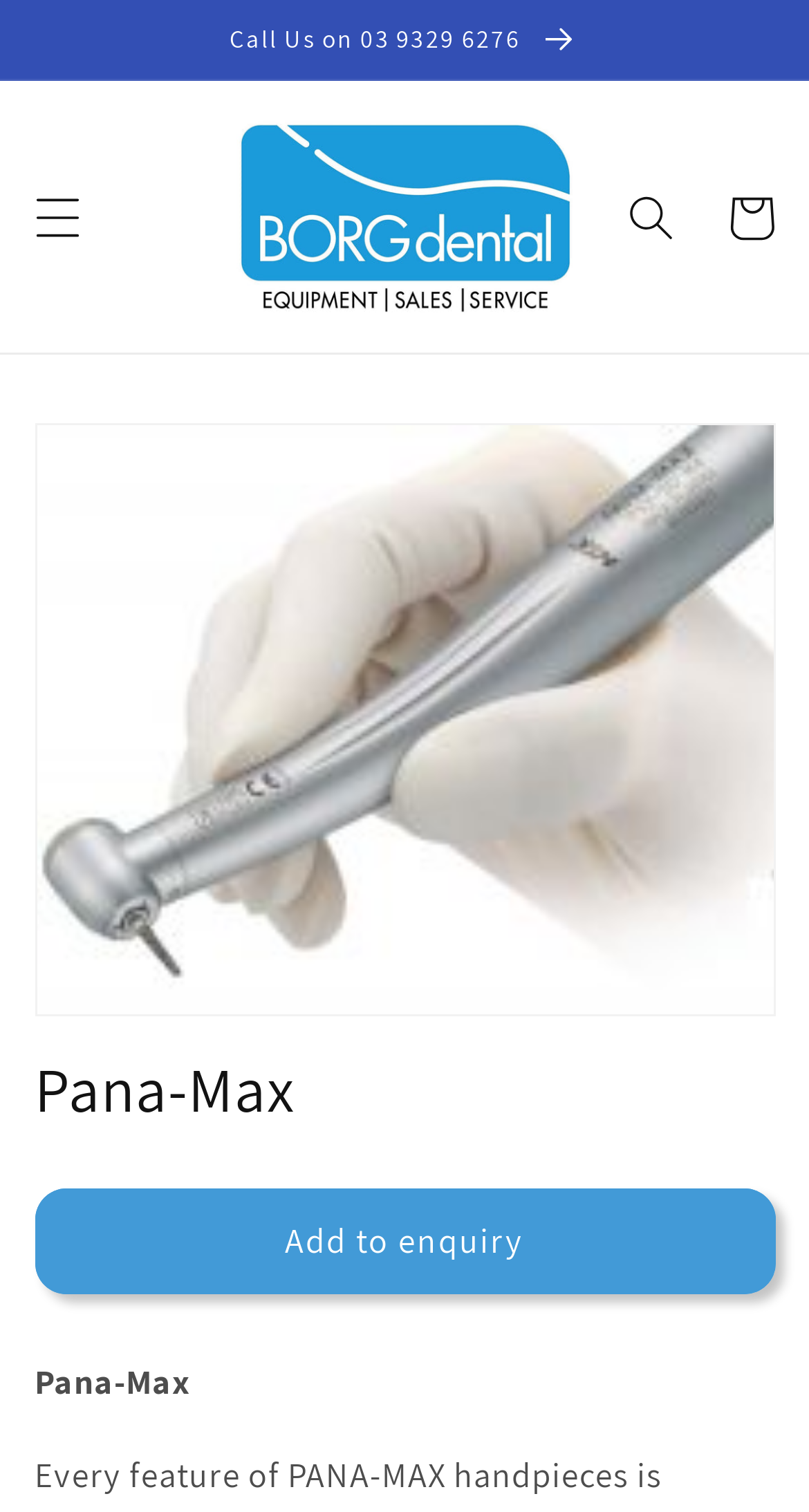Using the element description provided, determine the bounding box coordinates in the format (top-left x, top-left y, bottom-right x, bottom-right y). Ensure that all values are floating point numbers between 0 and 1. Element description: aria-label="Search"

[0.743, 0.11, 0.867, 0.177]